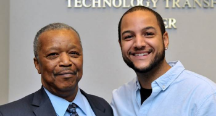What type of setting is depicted in the image?
Please interpret the details in the image and answer the question thoroughly.

The caption suggests a 'professional setting, possibly within an educational or health-centric organization', implying a formal environment.